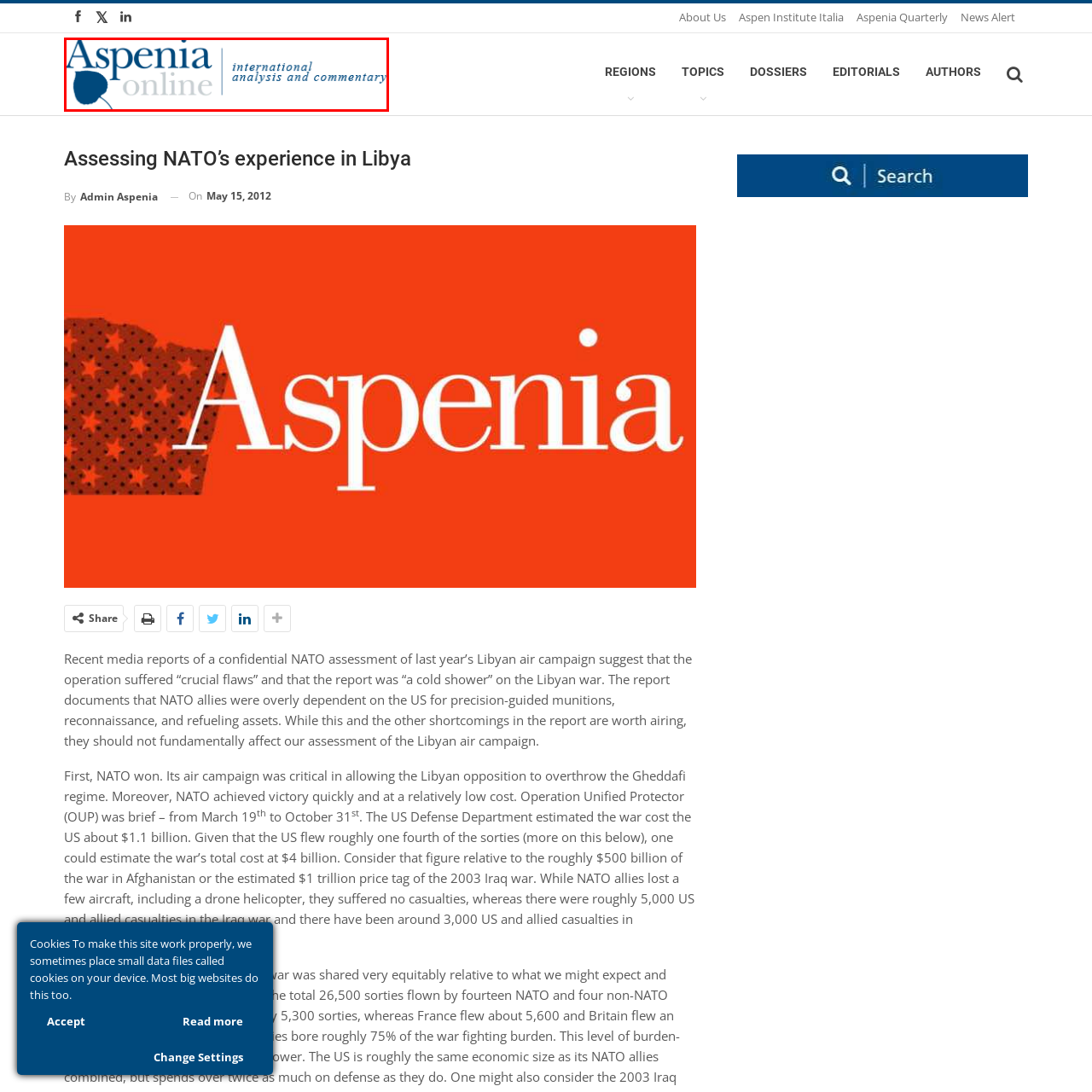Pay attention to the red boxed area, What is the font style of 'international analysis and commentary'? Provide a one-word or short phrase response.

Sleek, understated